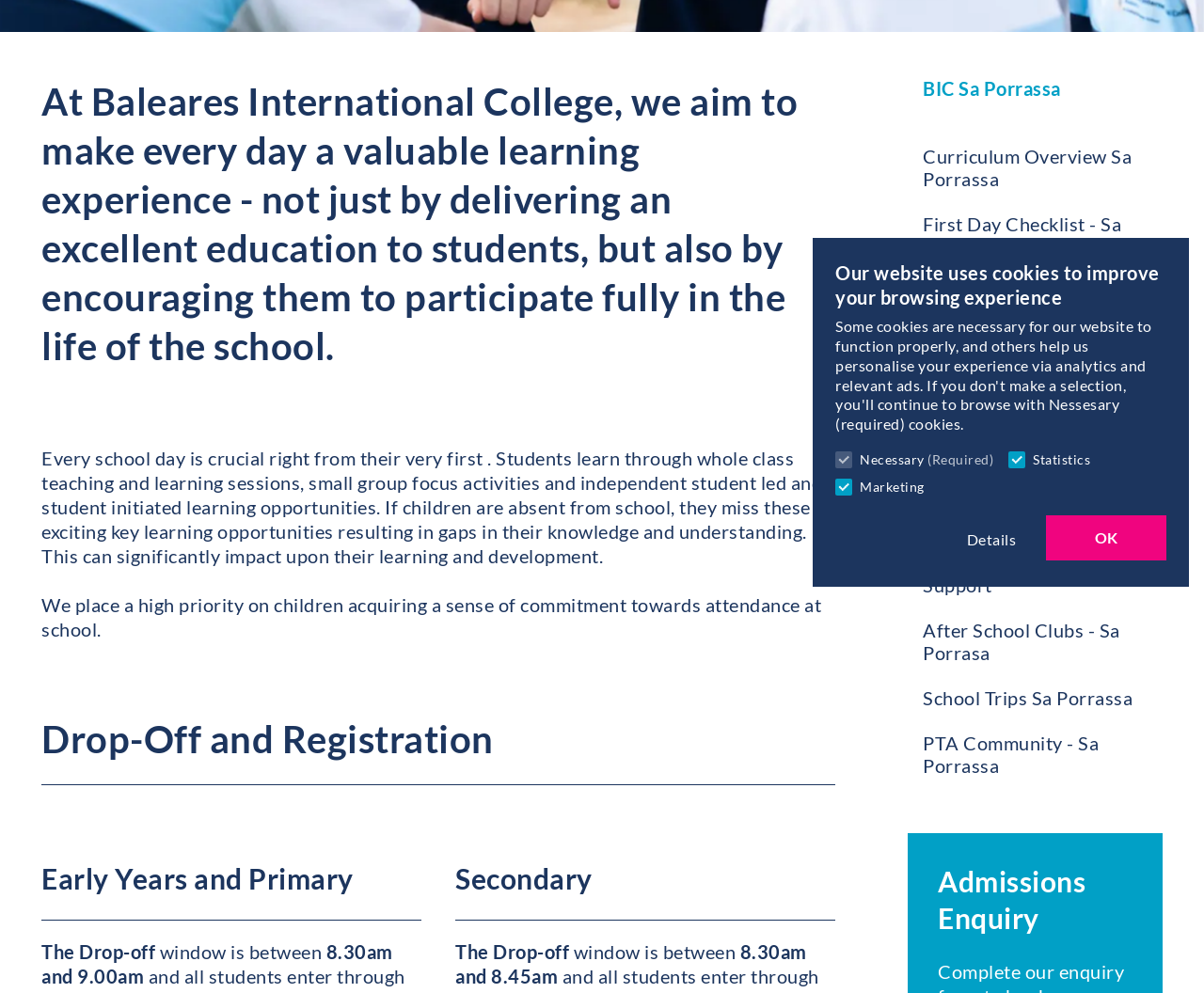Please determine the bounding box coordinates for the UI element described here. Use the format (top-left x, top-left y, bottom-right x, bottom-right y) with values bounded between 0 and 1: Registration and Attendance

[0.754, 0.407, 0.966, 0.475]